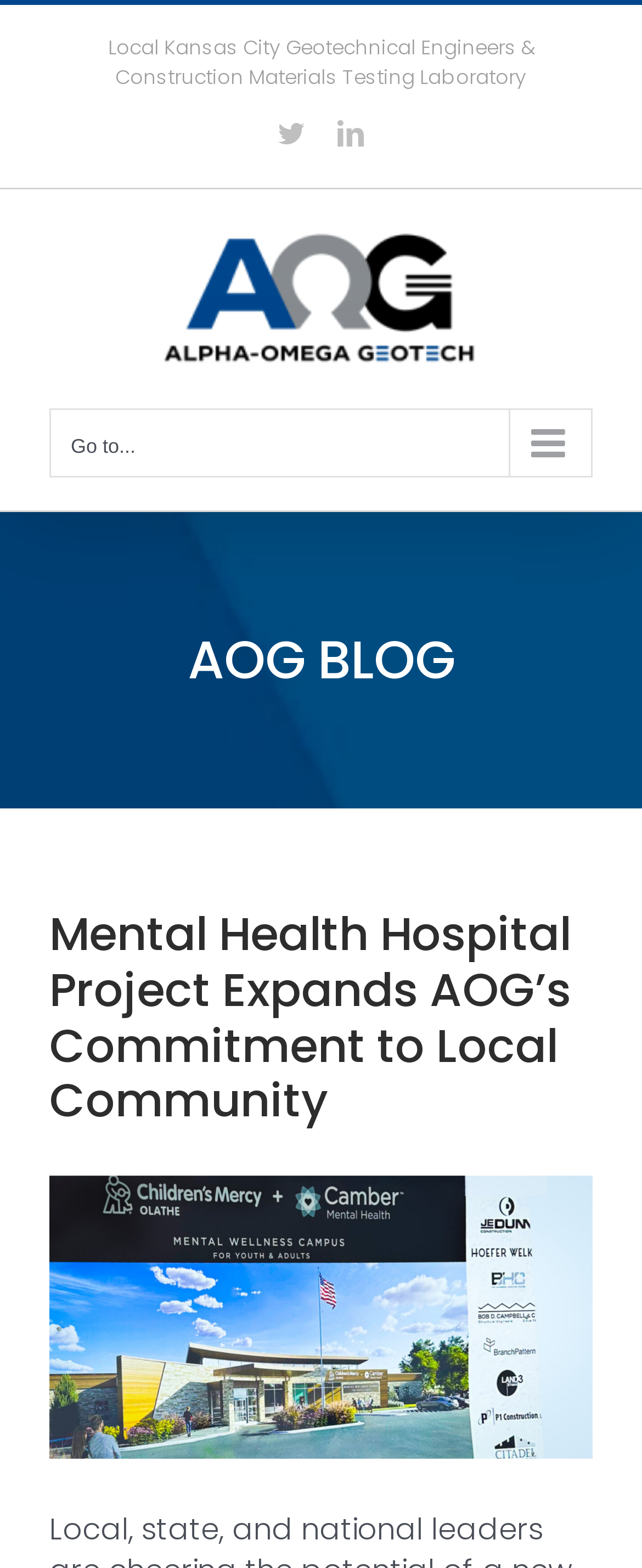Reply to the question with a single word or phrase:
Is the main menu mobile?

Yes